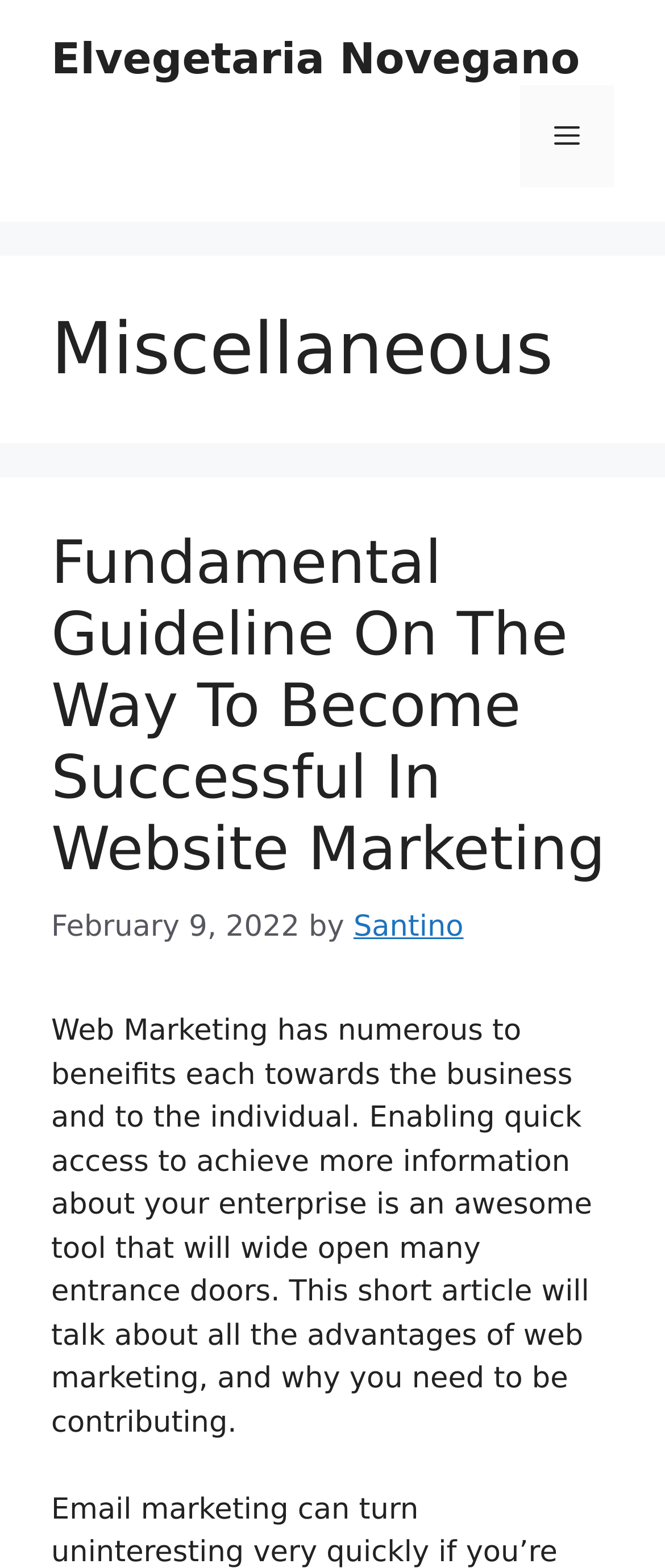Based on the image, provide a detailed and complete answer to the question: 
What is the topic of the article?

I determined the topic of the article by looking at the heading 'Fundamental Guideline On The Way To Become Successful In Website Marketing' and the content of the article, which discusses the benefits of web marketing.